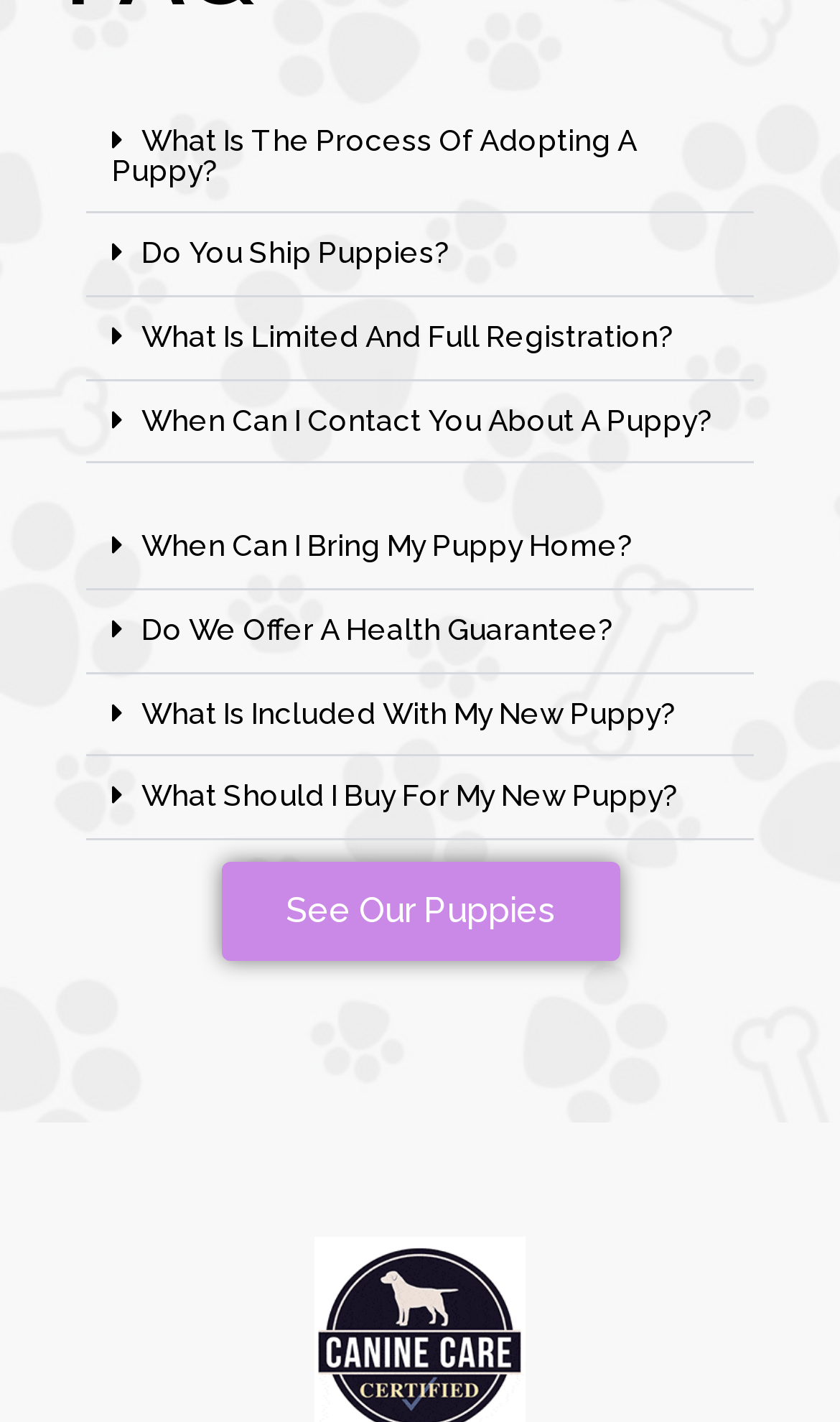Answer this question using a single word or a brief phrase:
What is the first question about adopting a puppy?

What Is The Process Of Adopting A Puppy?